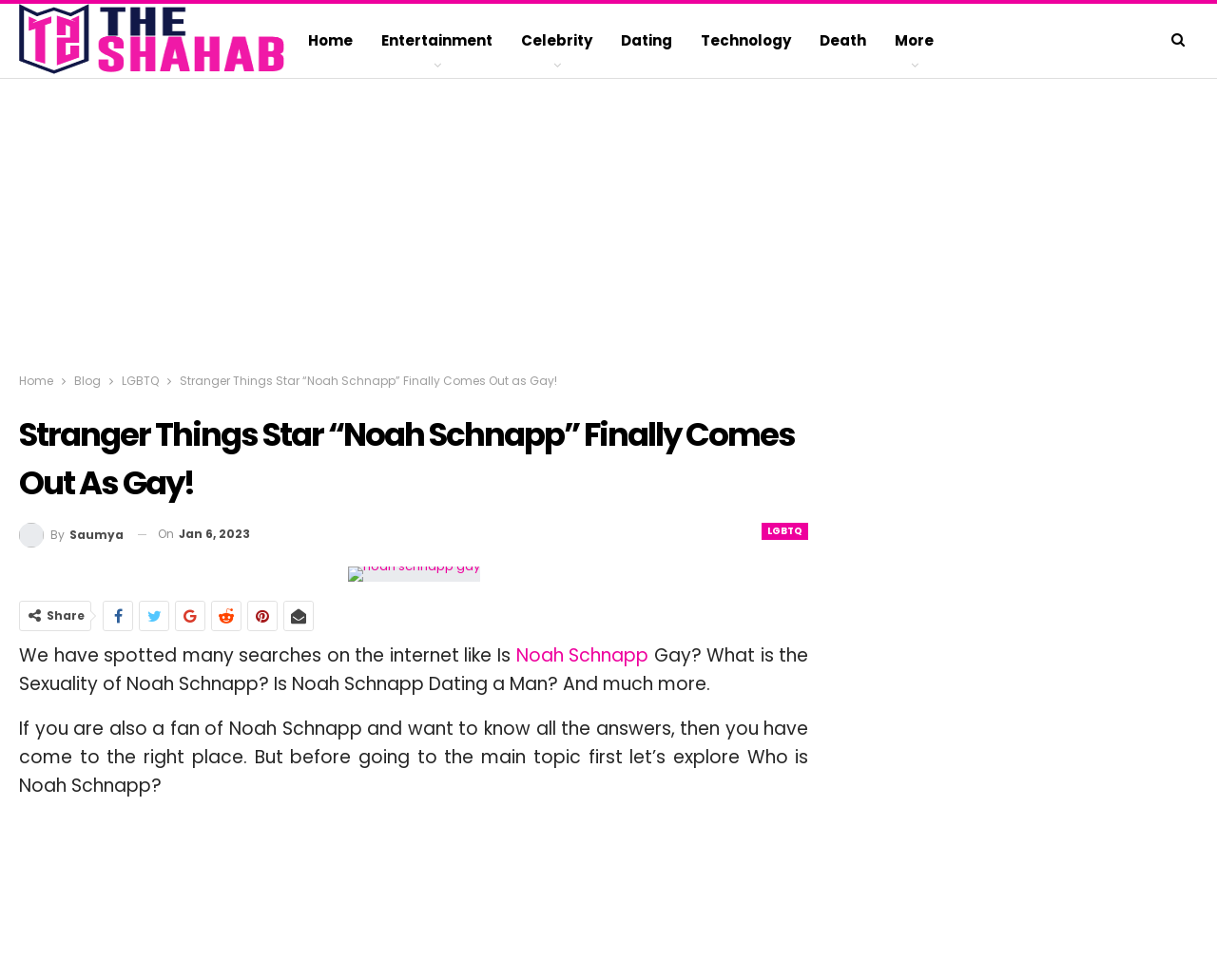Identify the bounding box coordinates of the clickable region required to complete the instruction: "Click on the 'noah schnapp gay' link". The coordinates should be given as four float numbers within the range of 0 and 1, i.e., [left, top, right, bottom].

[0.286, 0.575, 0.394, 0.594]